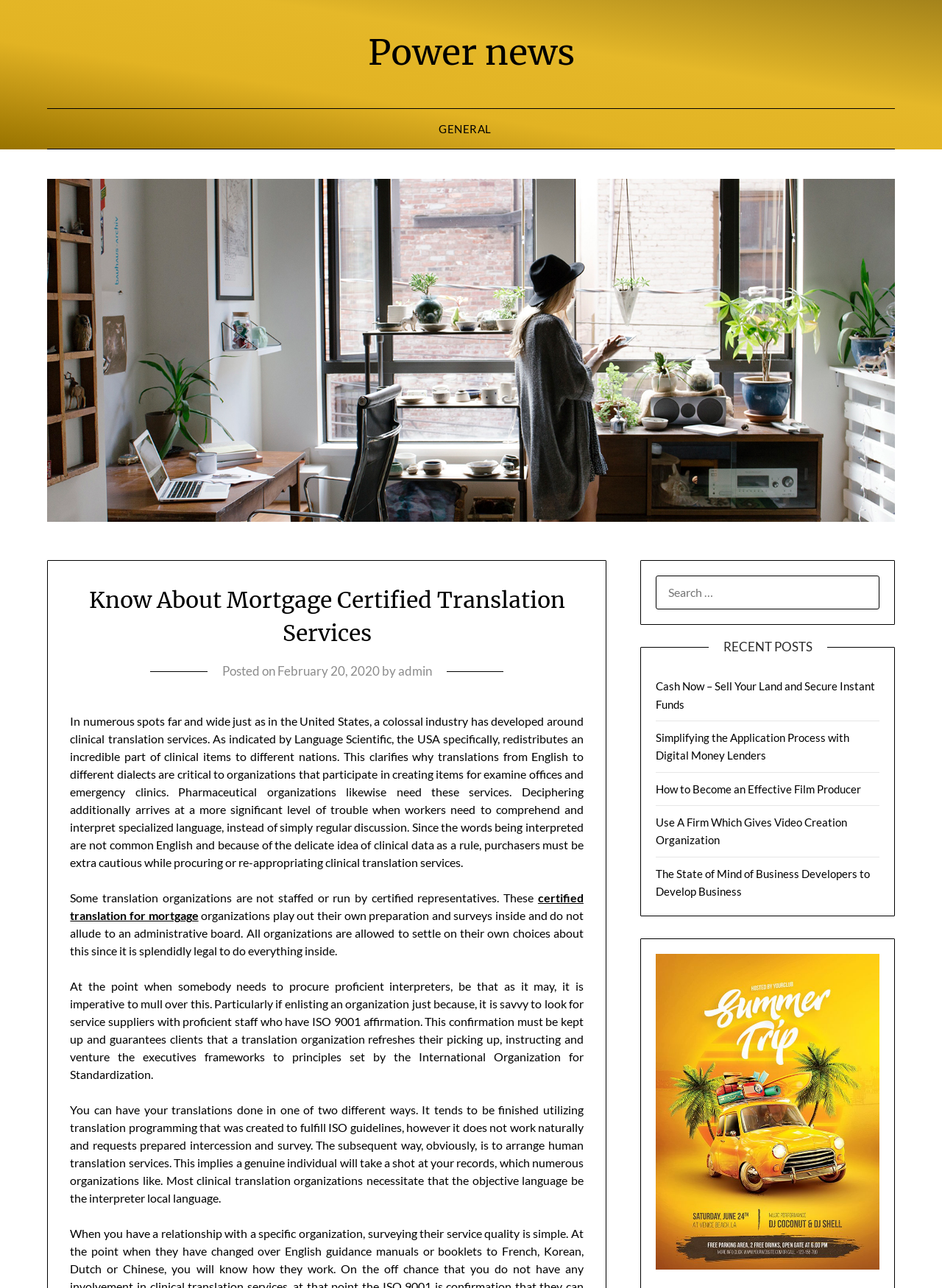What is the purpose of ISO 9001 certification?
Based on the screenshot, answer the question with a single word or phrase.

To guarantee clients that a translation organization updates their systems